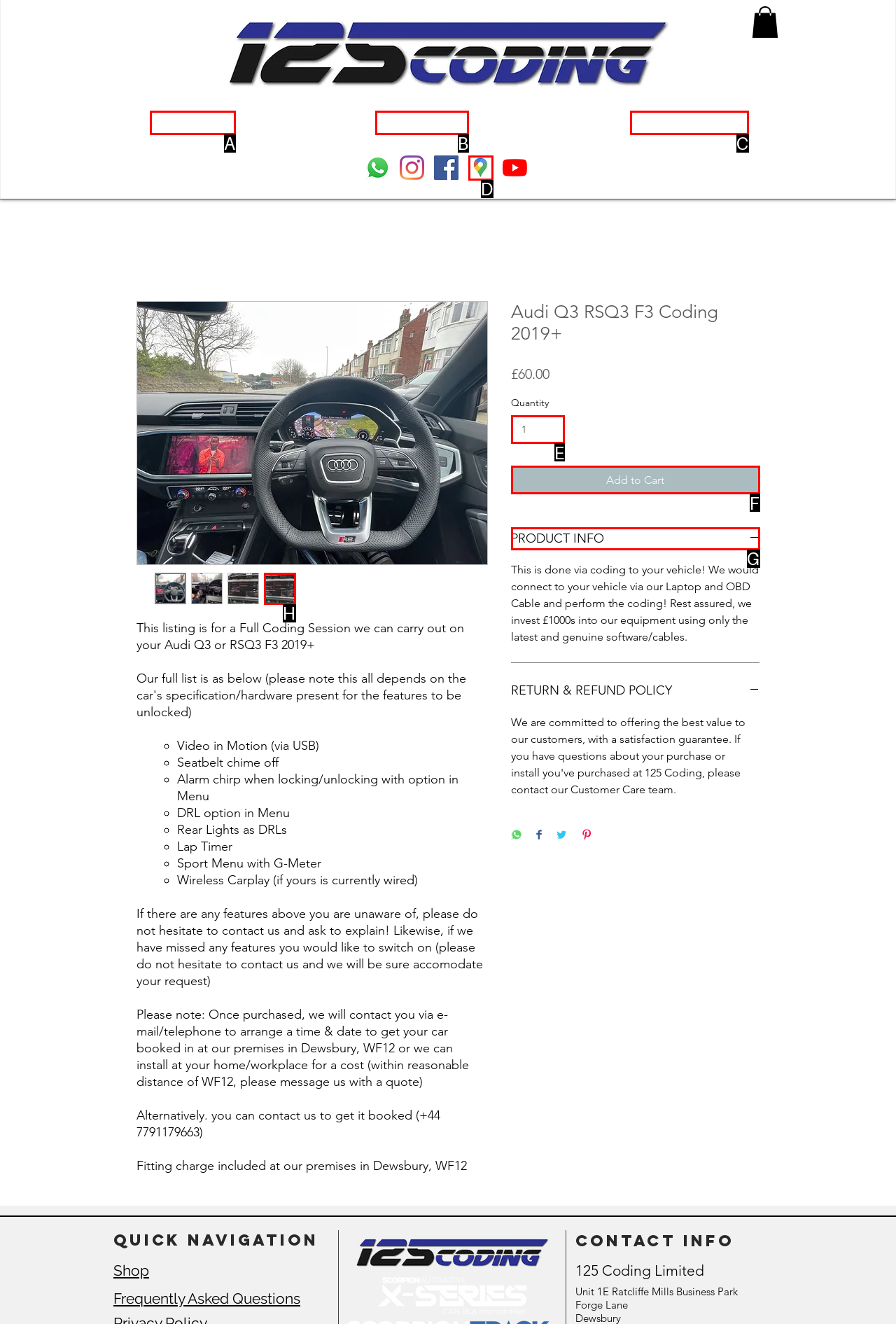Point out the option that best suits the description: Add to Cart
Indicate your answer with the letter of the selected choice.

F